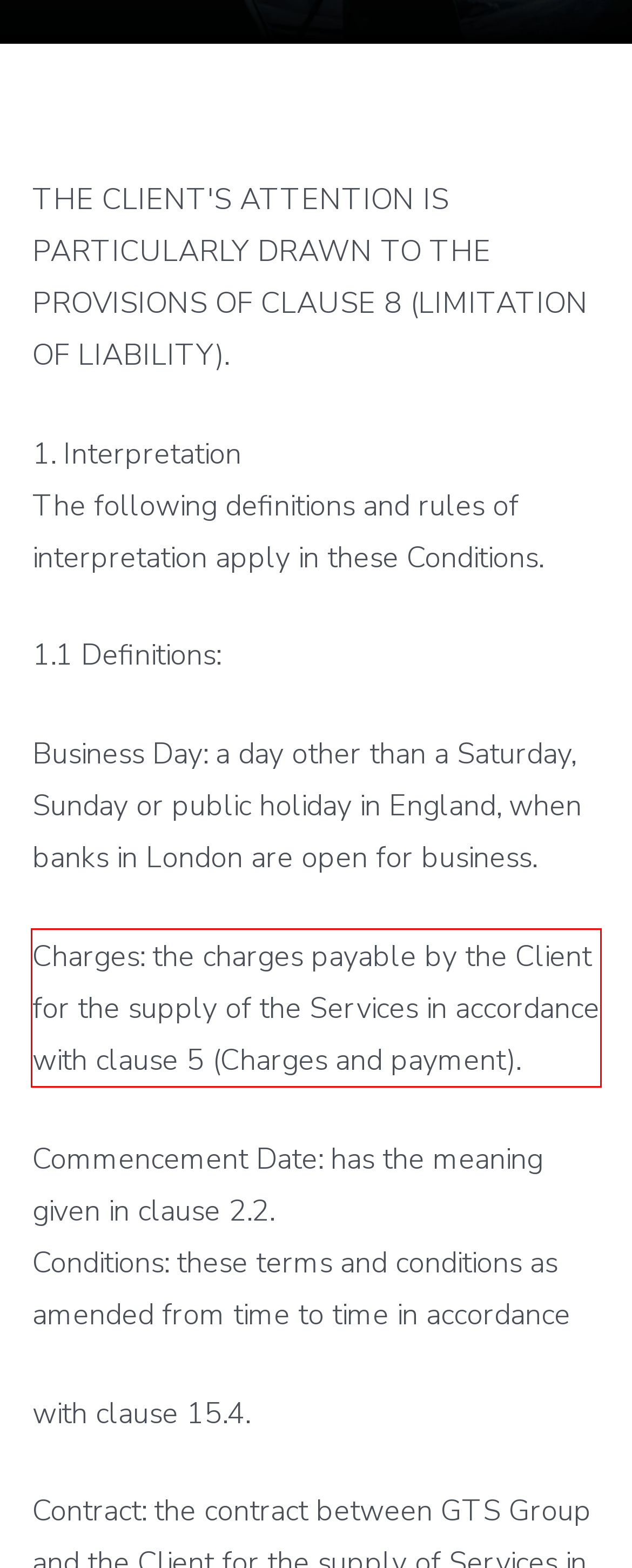Please identify the text within the red rectangular bounding box in the provided webpage screenshot.

Charges: the charges payable by the Client for the supply of the Services in accordance with clause 5 (Charges and payment).